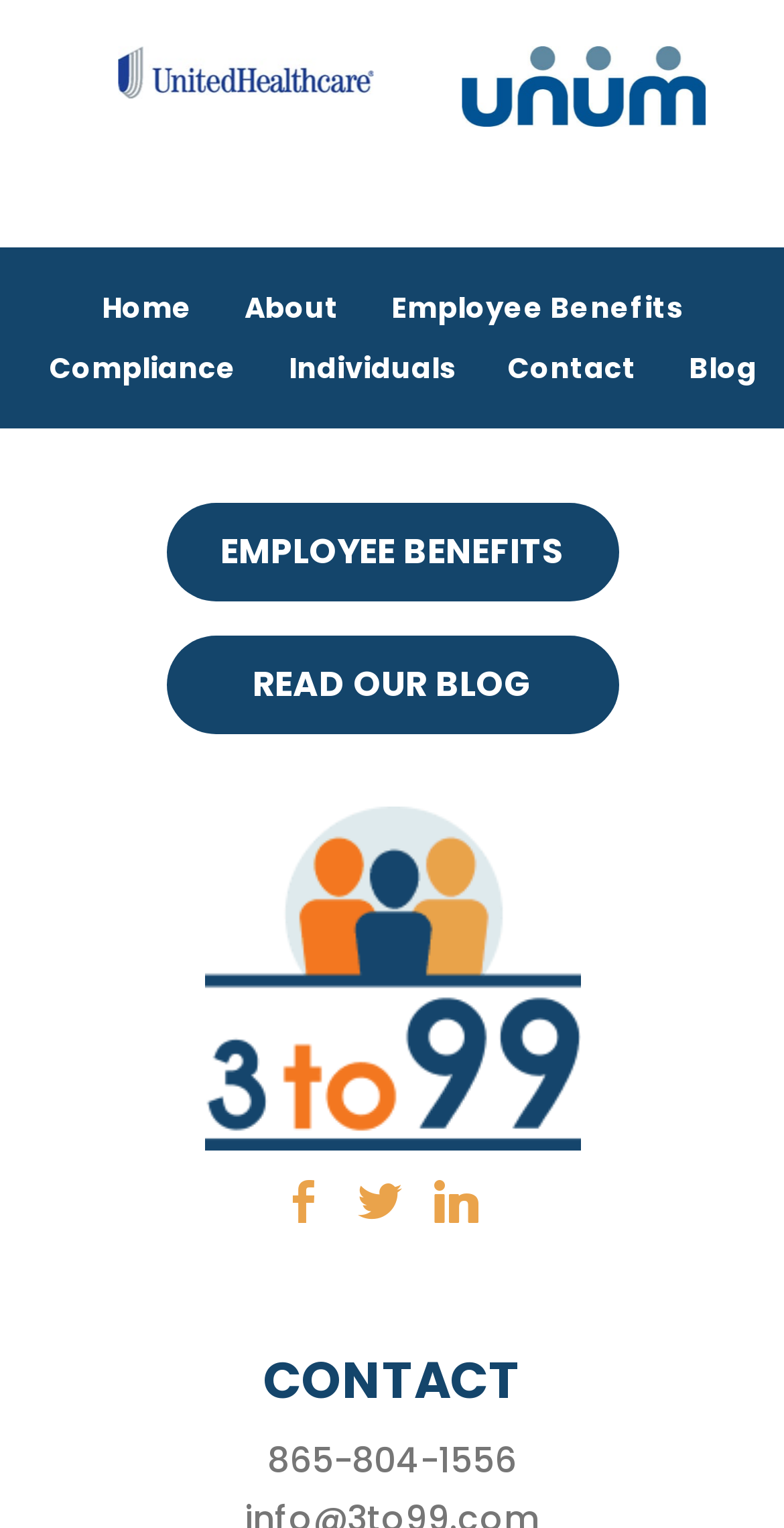How many links are there in the top menu?
Please use the image to deliver a detailed and complete answer.

There are 6 links in the top menu, namely 'Home', 'About', 'Employee Benefits', 'Compliance', 'Individuals', and 'Contact', which are located at the top of the webpage with their respective bounding boxes.